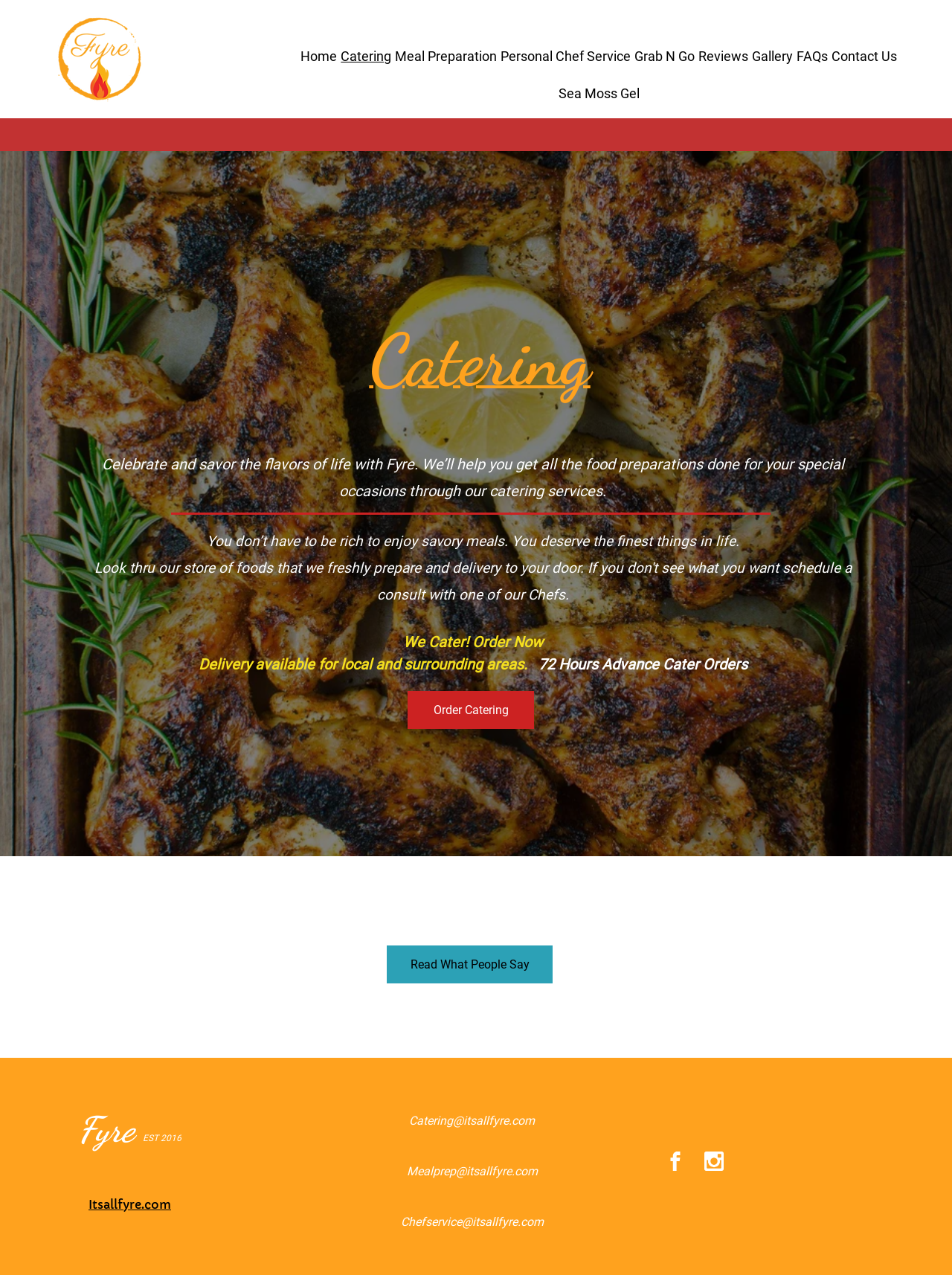Please determine the bounding box coordinates of the clickable area required to carry out the following instruction: "Visit the website". The coordinates must be four float numbers between 0 and 1, represented as [left, top, right, bottom].

[0.093, 0.939, 0.18, 0.95]